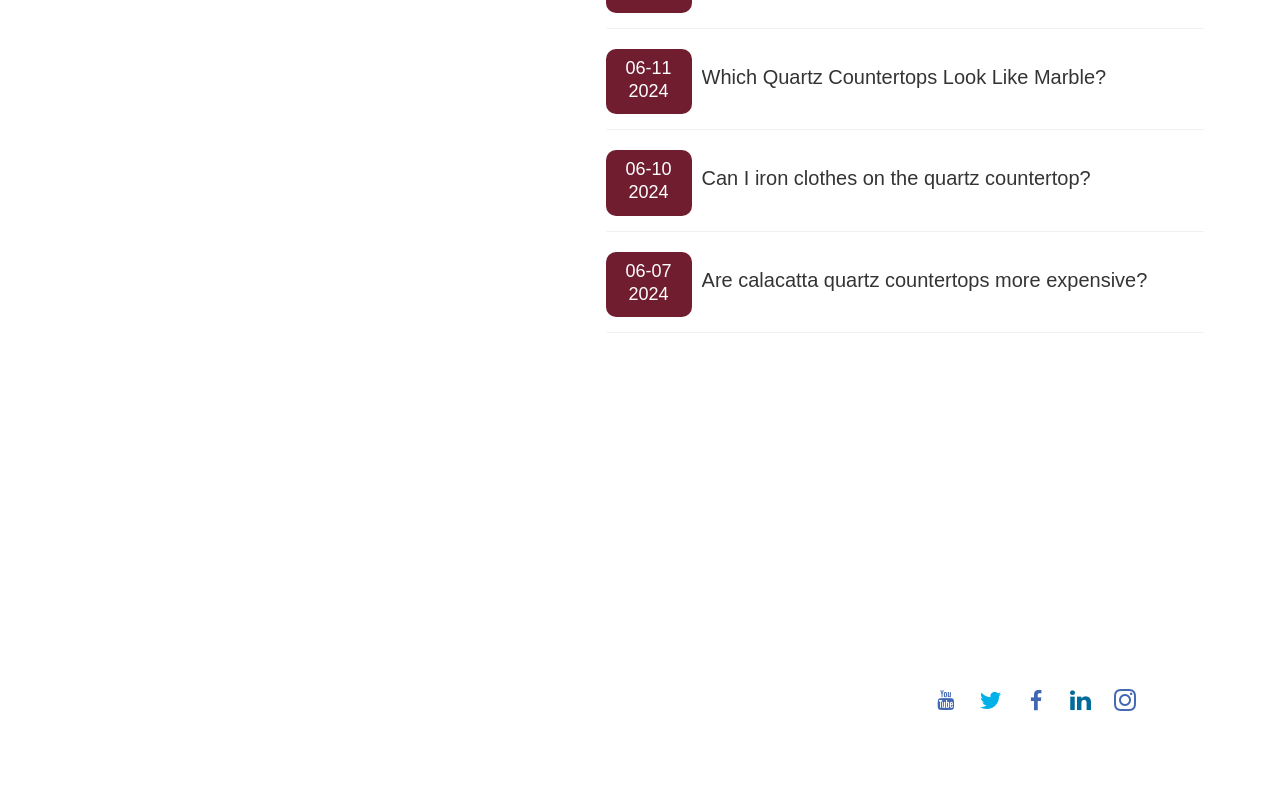Please give a one-word or short phrase response to the following question: 
What type of quartz stone is mentioned in the PRODUCT ITEM section?

Translucent Quartz Stone